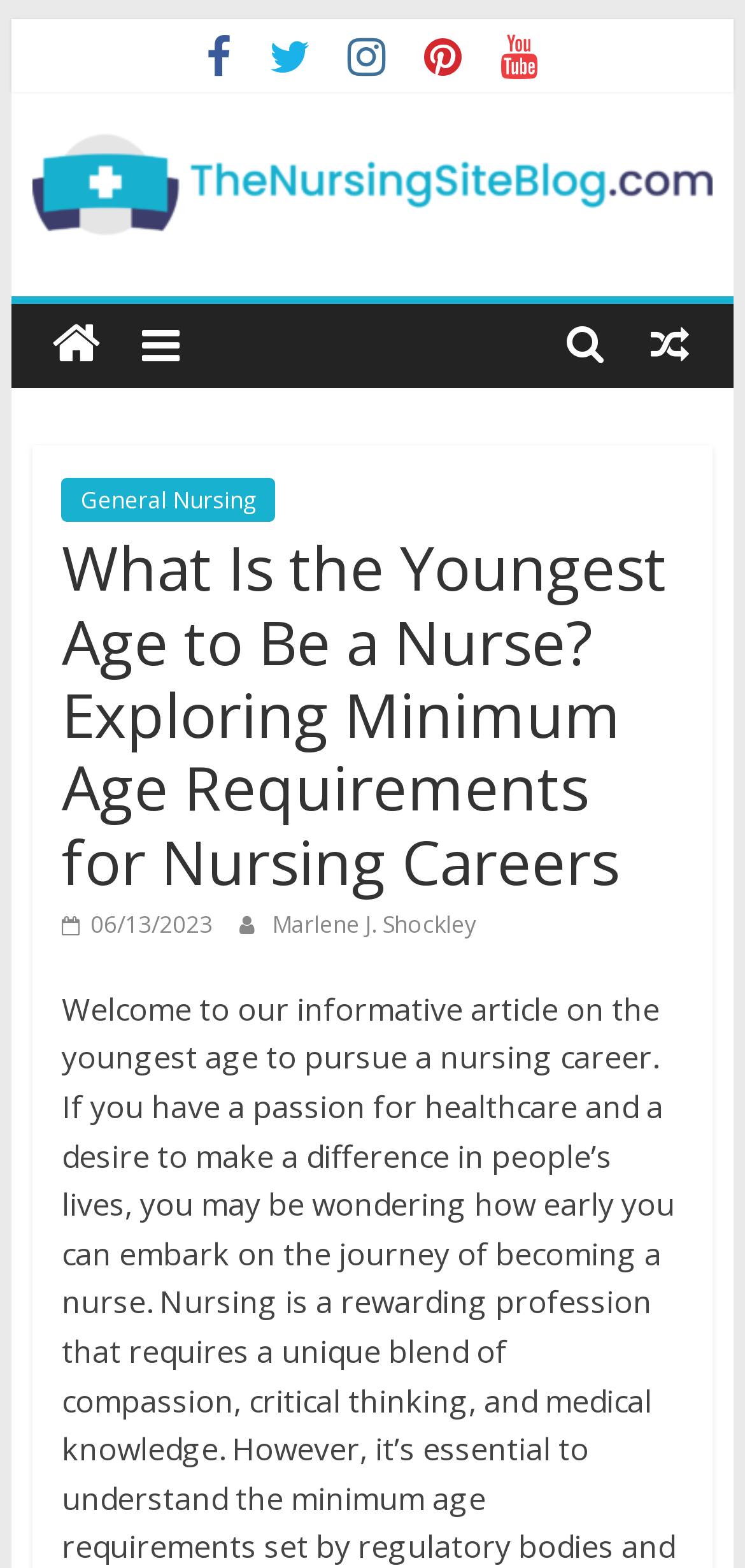Please find and give the text of the main heading on the webpage.

What Is the Youngest Age to Be a Nurse? Exploring Minimum Age Requirements for Nursing Careers